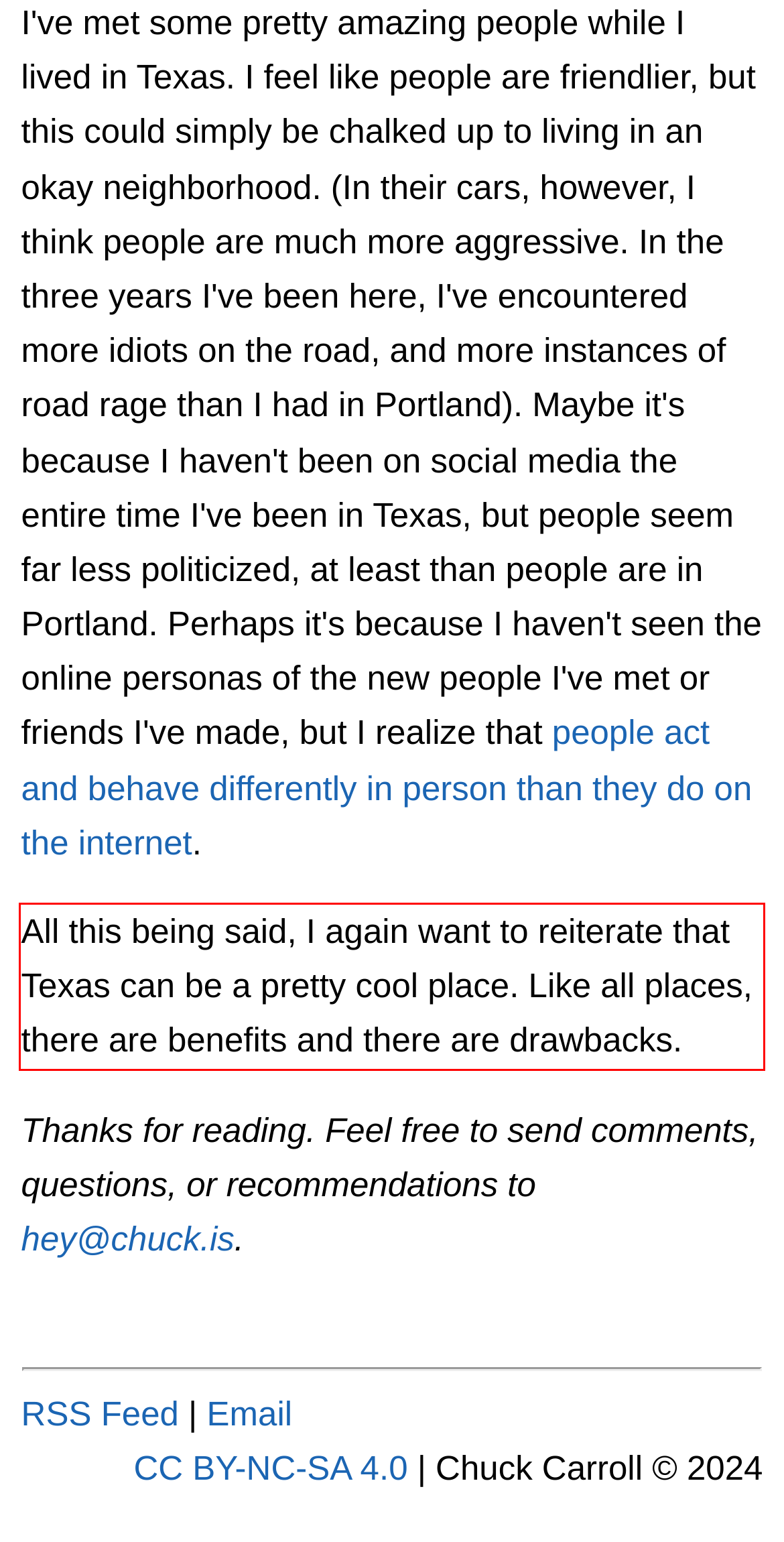Please examine the screenshot of the webpage and read the text present within the red rectangle bounding box.

All this being said, I again want to reiterate that Texas can be a pretty cool place. Like all places, there are benefits and there are drawbacks.